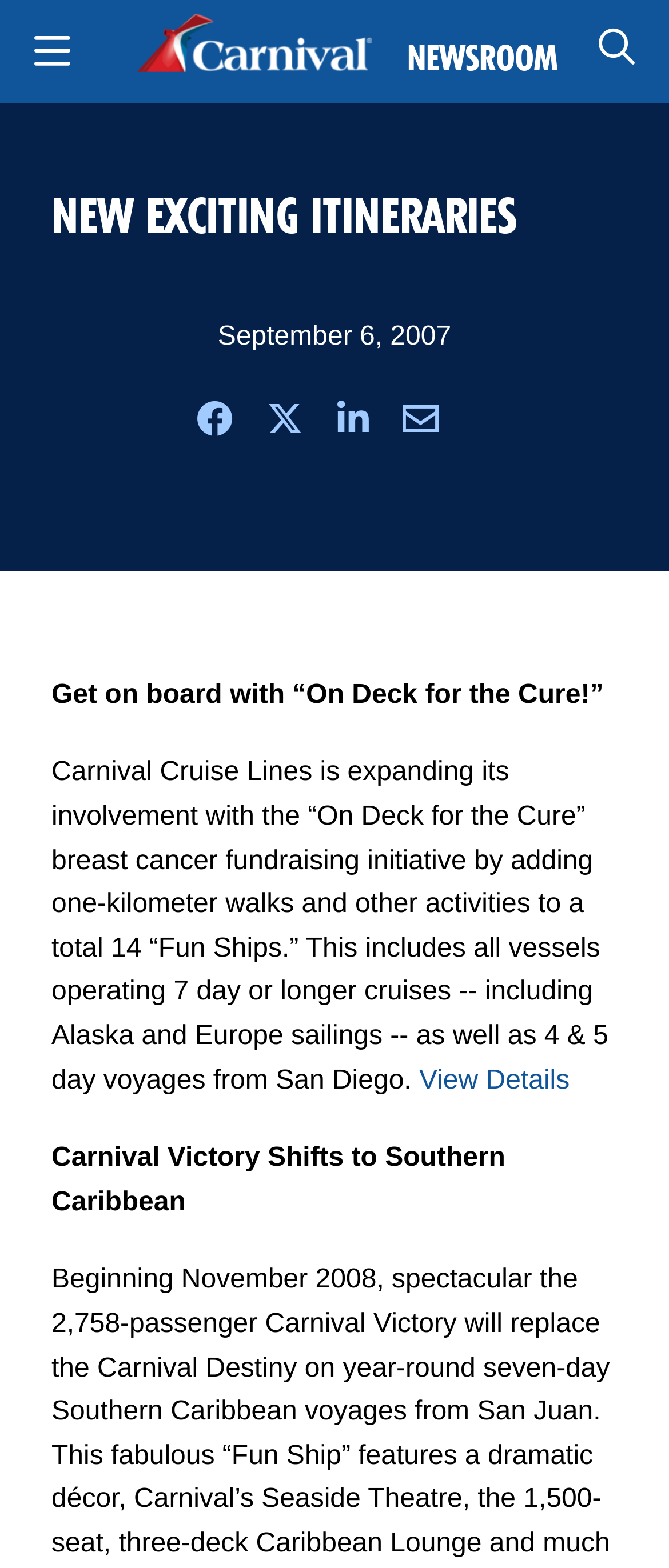Please find and give the text of the main heading on the webpage.

NEW EXCITING ITINERARIES